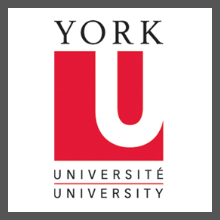Offer a detailed explanation of the image's components.

The image displays the emblem of York University, a prominent institution located in Toronto, Canada. The logo features a bold red block with a stylized 'U' at its center, signifying the university, along with the institution's name prominently displayed at the top in uppercase letters. Beneath the 'U,' the words "UNIVERSITÉ" and "UNIVERSITY" underscore the bilingual nature of the university, catering to a diverse community. This emblem represents the university's commitment to education and research excellence, as well as its cultural inclusivity.